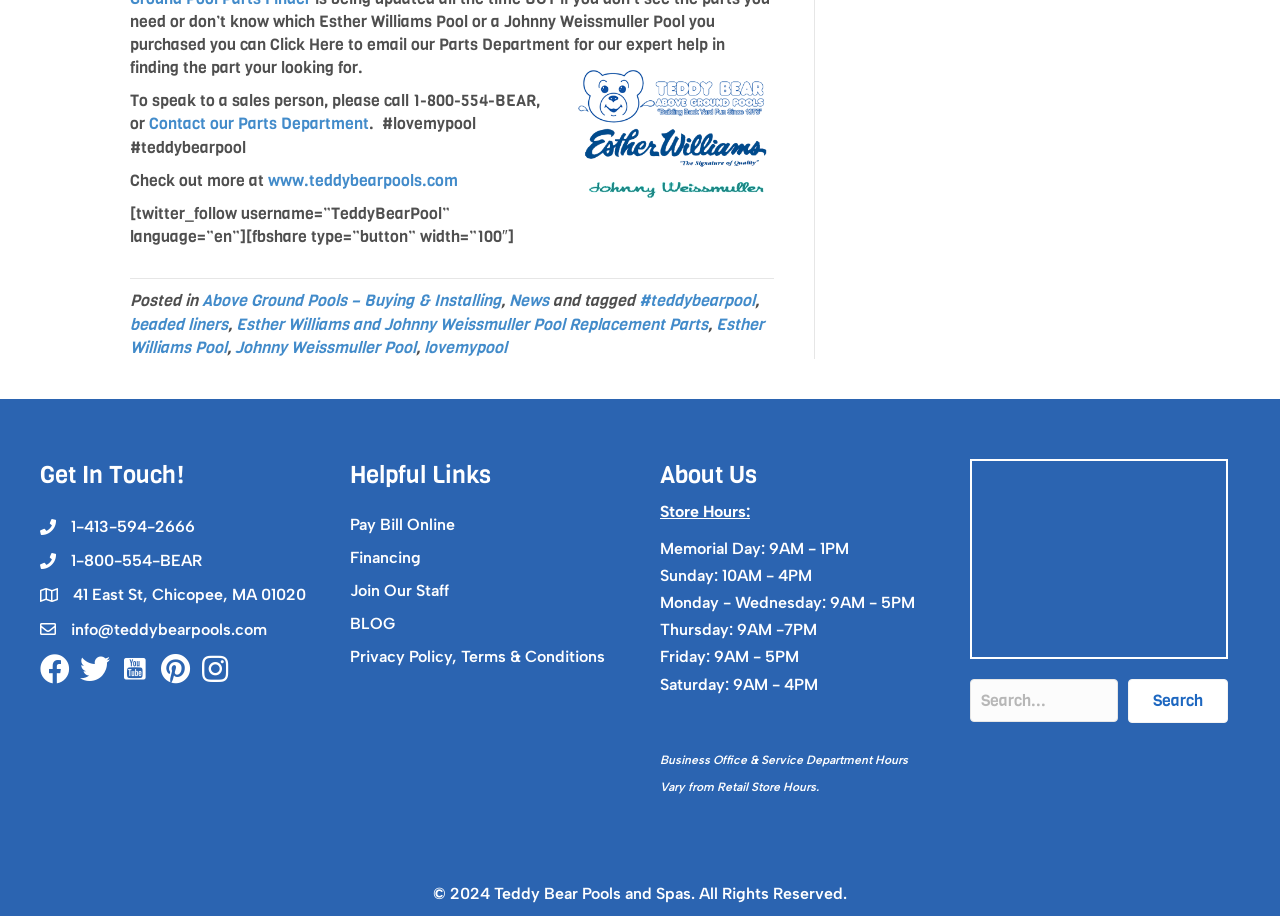Please find the bounding box coordinates for the clickable element needed to perform this instruction: "Call the sales person".

[0.055, 0.602, 0.158, 0.622]